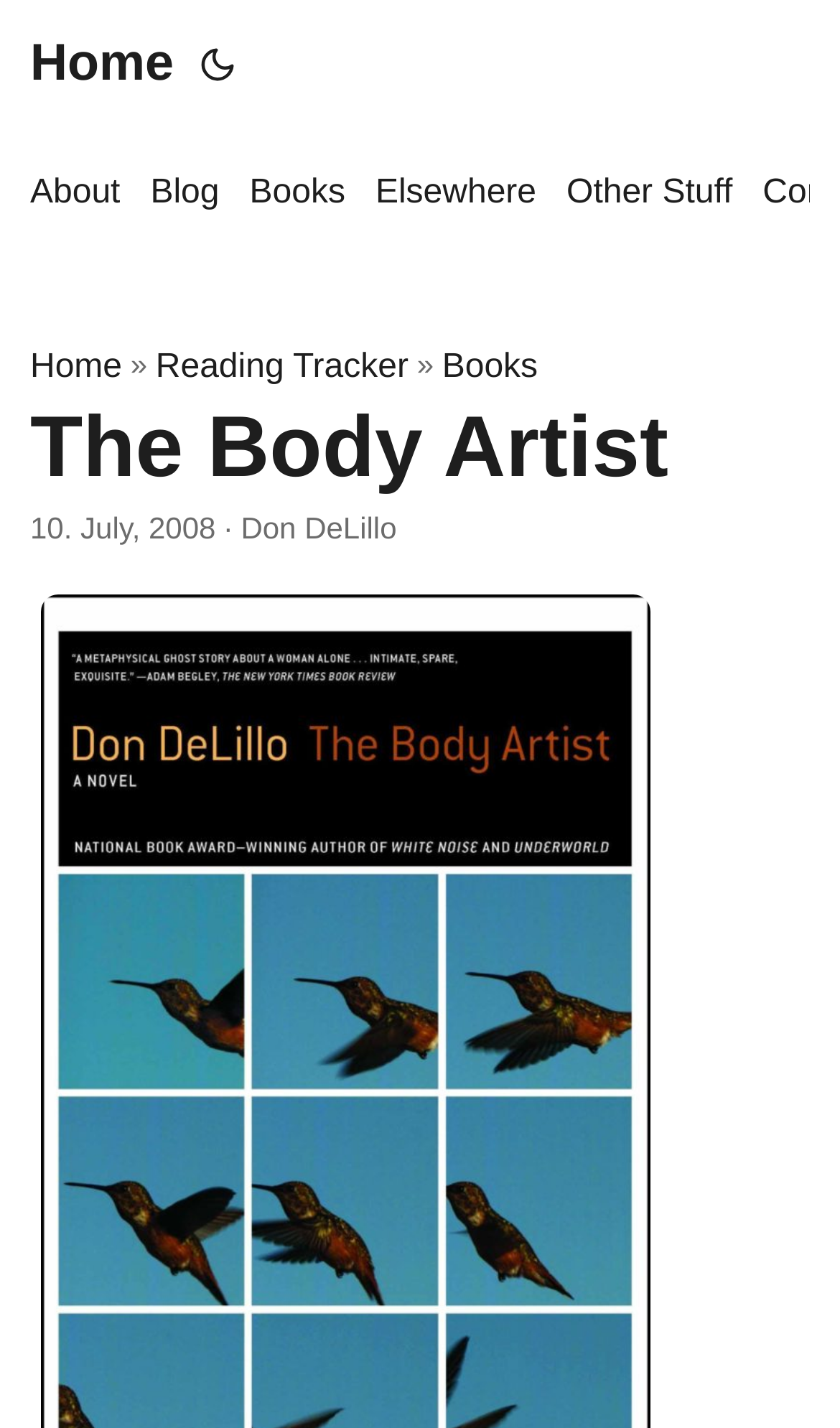Construct a thorough caption encompassing all aspects of the webpage.

The webpage is about a literary work, specifically focused on Don DeLillo's writing. At the top left corner, there is a navigation menu with five links: "Home", "About", "Blog", "Books", and "Elsewhere". Next to the "Home" link, there is a button with an icon, which has an alt text "(Alt + T)". 

Below the navigation menu, there is a header section with a title "The Body Artist" in a larger font size. On the same line, there is a date "10. July, 2008" and an author's name "Don DeLillo" separated by a dot. 

On the top right corner, there is another navigation menu with six links: "Home", "Reading Tracker", "»", "Books", and "Other Stuff". The "»" link is a separator with no text. 

The webpage has a simple and clean layout, with a focus on the literary content. There is no prominent image on the page, except for a small icon on the button next to the "Home" link.